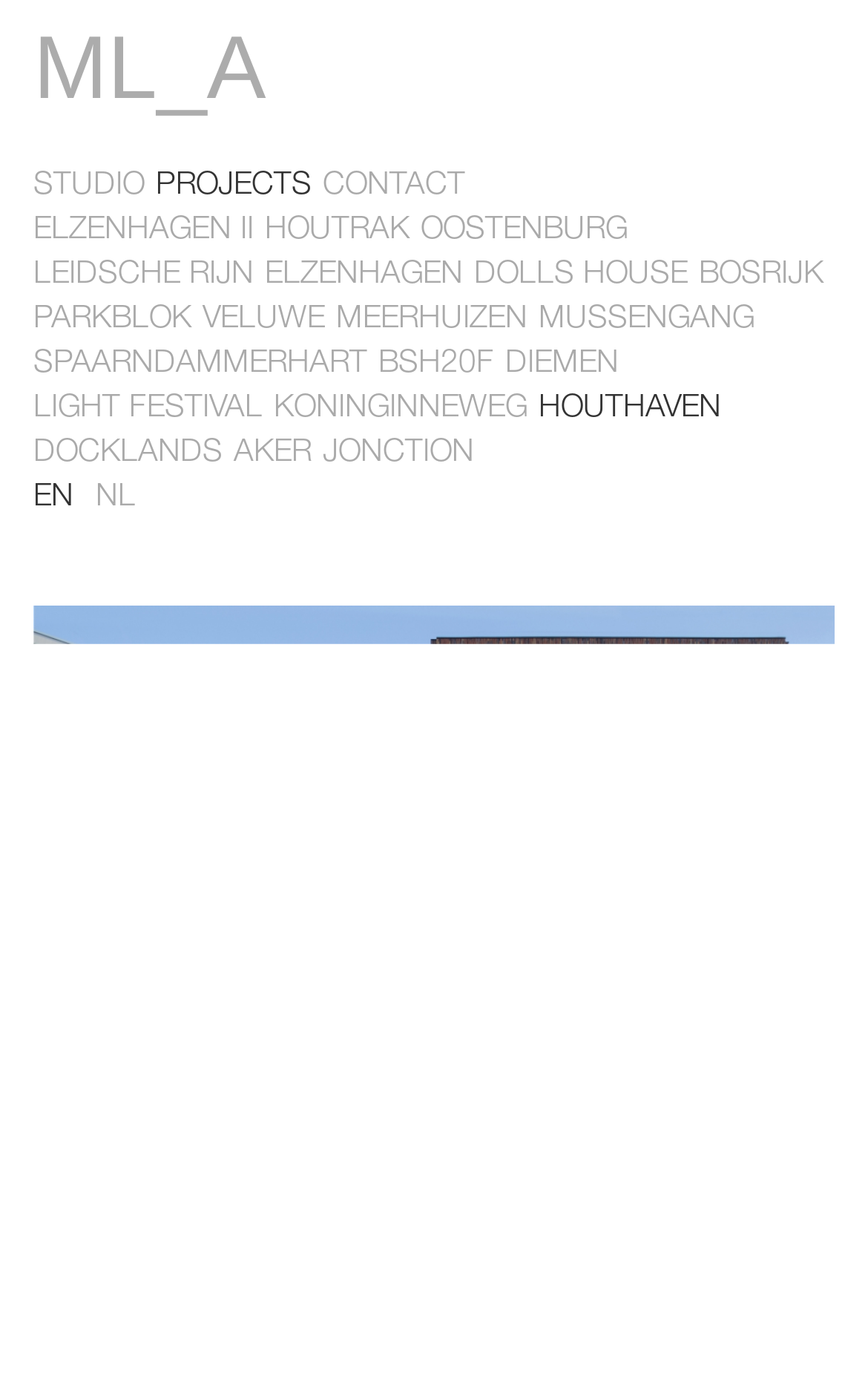Extract the bounding box coordinates of the UI element described by: "DOLLS HOUSE". The coordinates should include four float numbers ranging from 0 to 1, e.g., [left, top, right, bottom].

[0.546, 0.187, 0.792, 0.21]